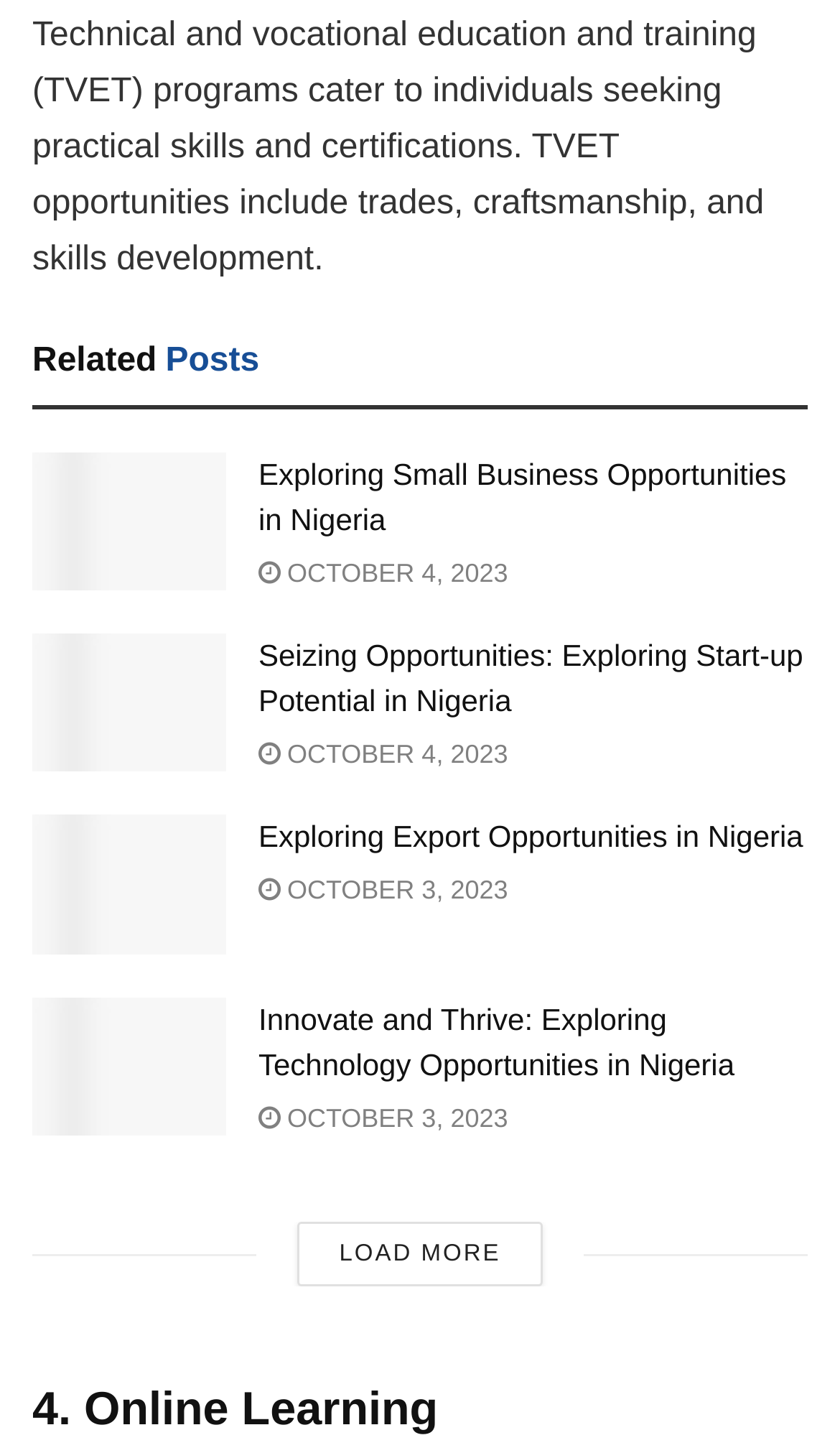How many articles are listed?
Based on the image content, provide your answer in one word or a short phrase.

4